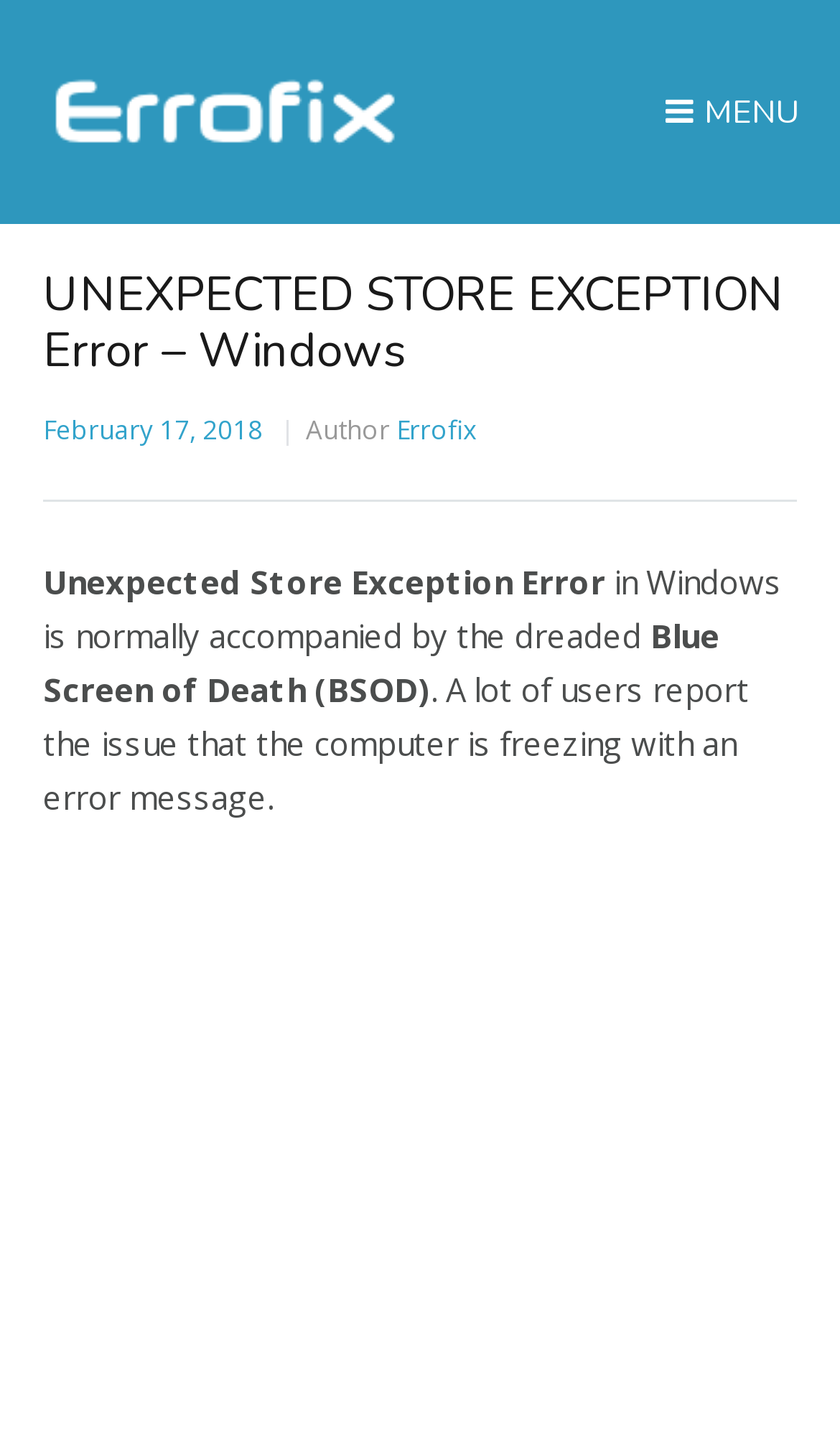From the image, can you give a detailed response to the question below:
Who is the author of this article?

The author of this article is 'Errofix', which is mentioned in the link 'Errofix' below the heading 'UNEXPECTED STORE EXCEPTION Error – Windows'.